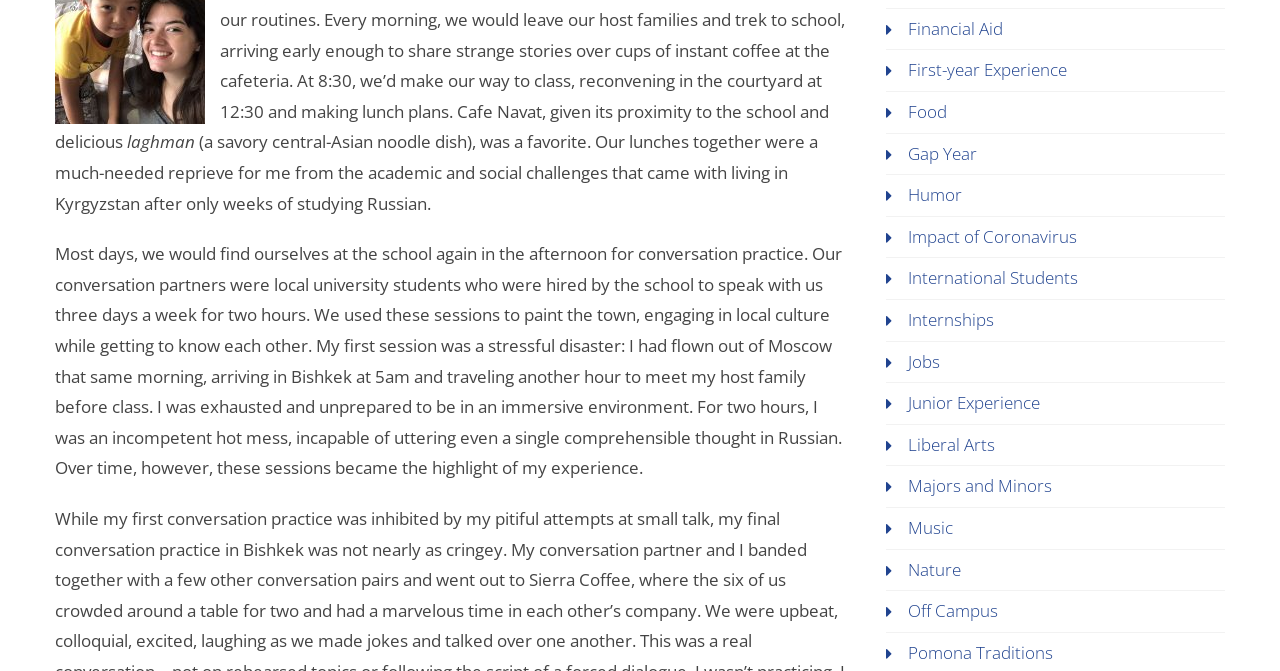Give a succinct answer to this question in a single word or phrase: 
What is the purpose of the conversation practice sessions?

To engage in local culture